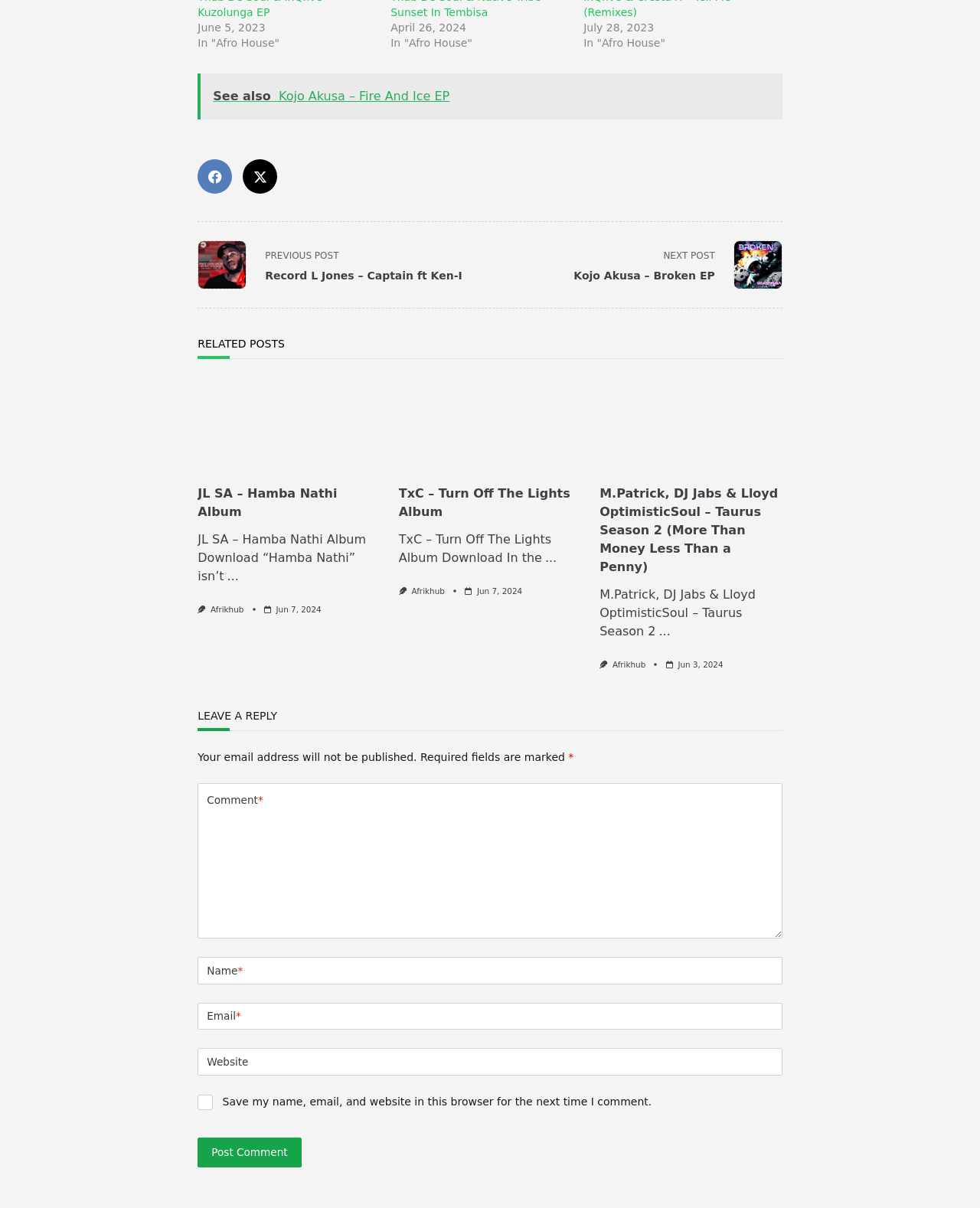Identify the bounding box coordinates for the UI element that matches this description: "Afrikhub".

[0.215, 0.501, 0.249, 0.508]